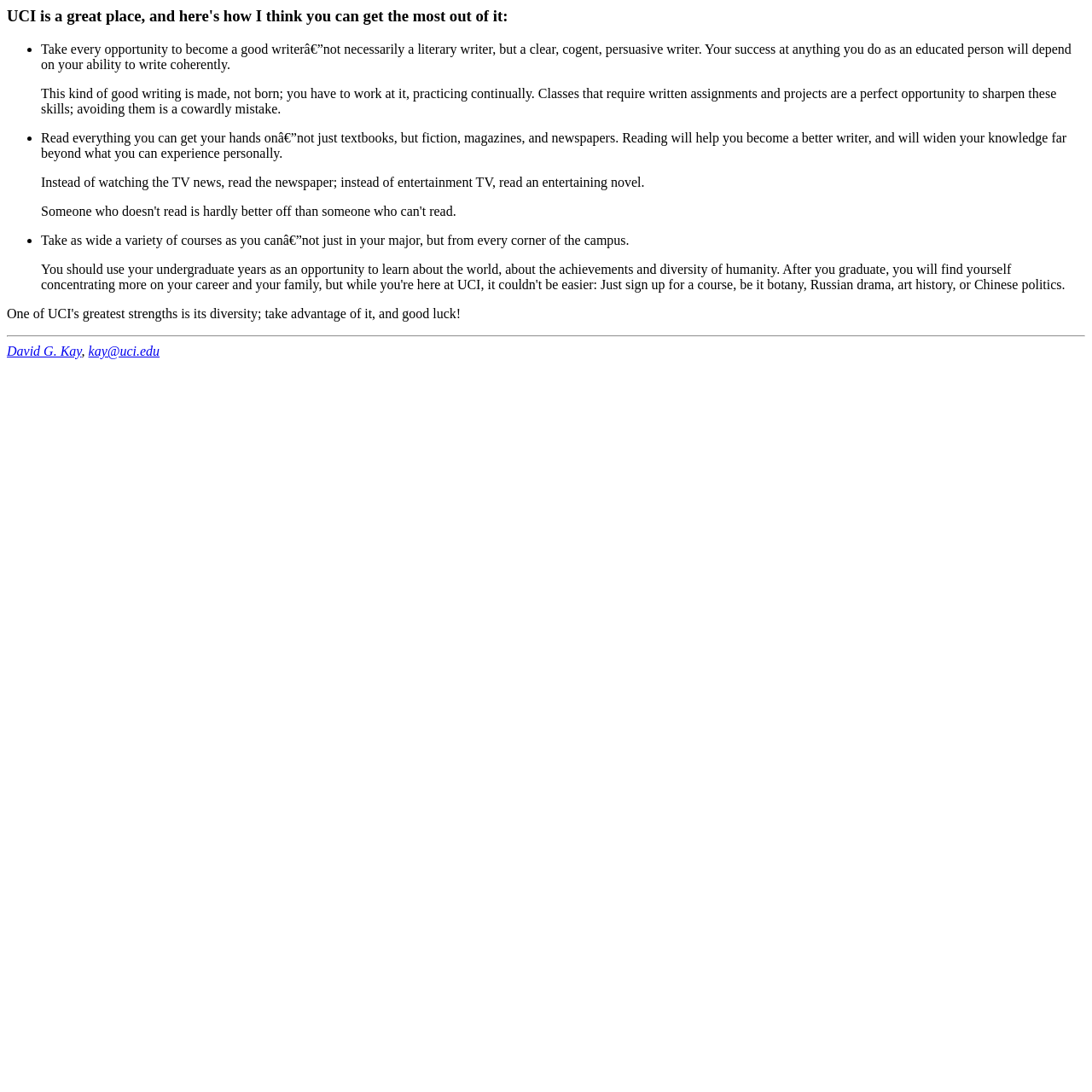Give a short answer to this question using one word or a phrase:
How many links are there in the group?

2